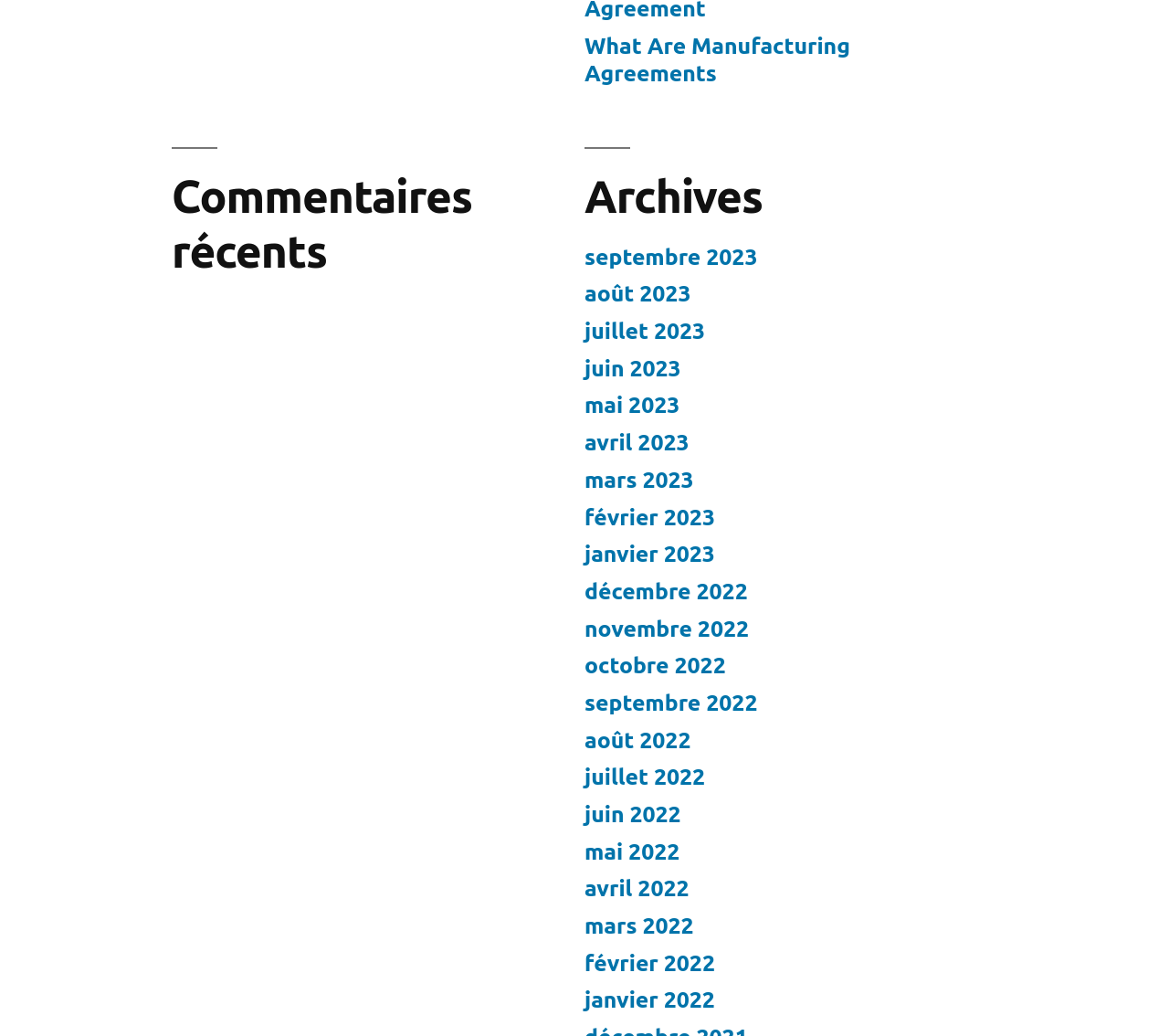Locate the bounding box of the UI element described in the following text: "juillet 2022".

[0.5, 0.738, 0.603, 0.762]